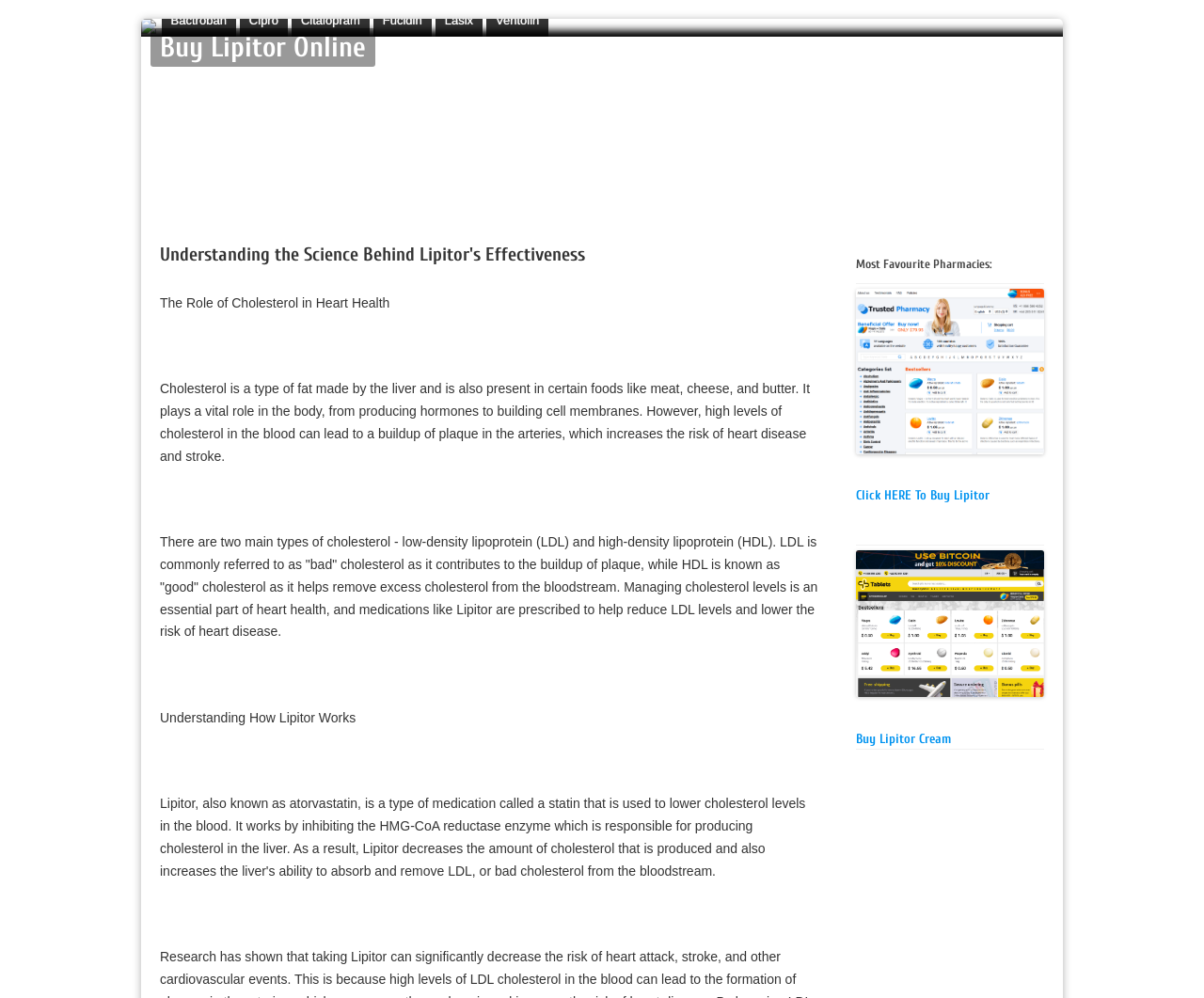What are the two main types of cholesterol?
Based on the image, provide your answer in one word or phrase.

LDL and HDL